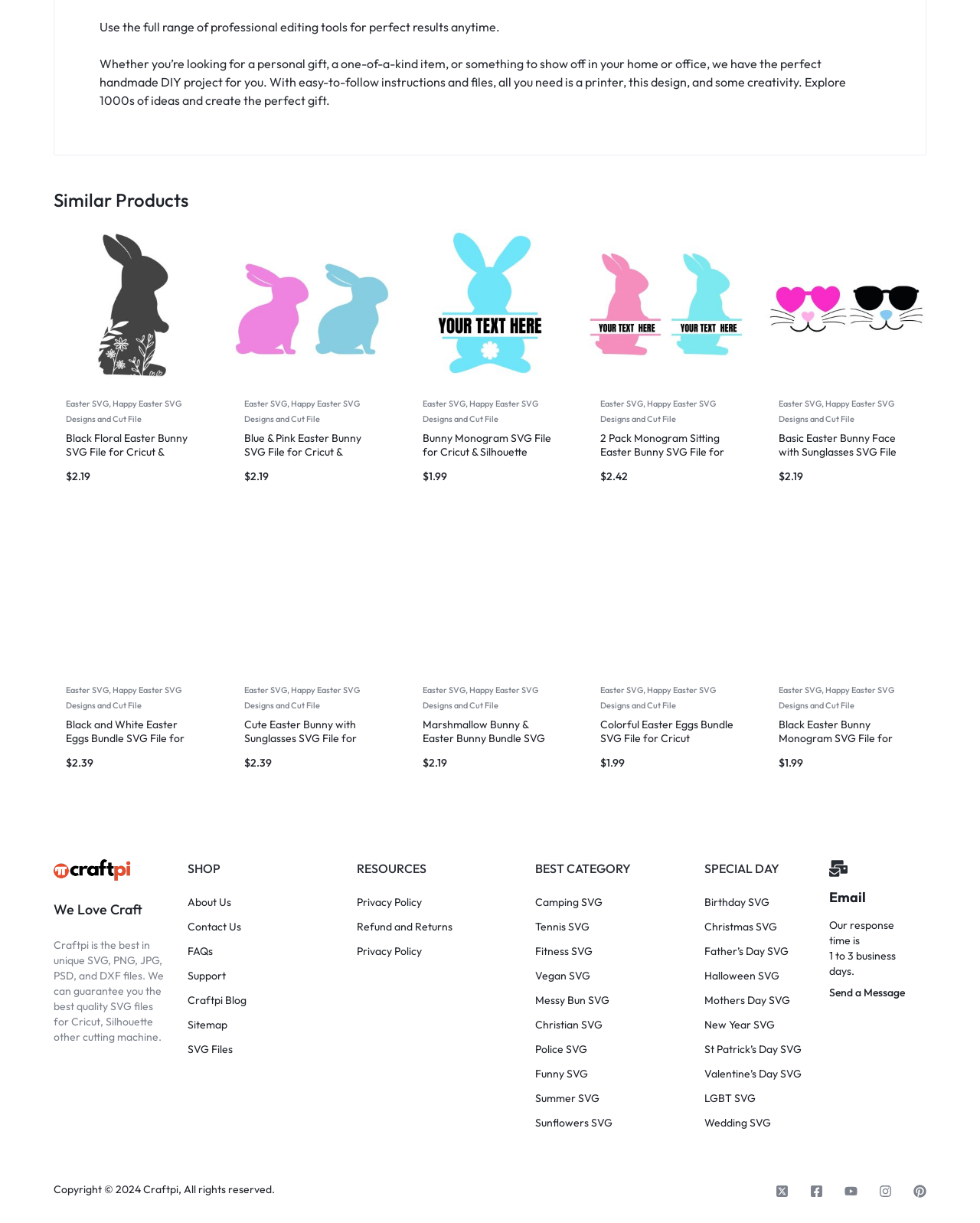Determine the bounding box for the HTML element described here: "Home Boarding". The coordinates should be given as [left, top, right, bottom] with each number being a float between 0 and 1.

None